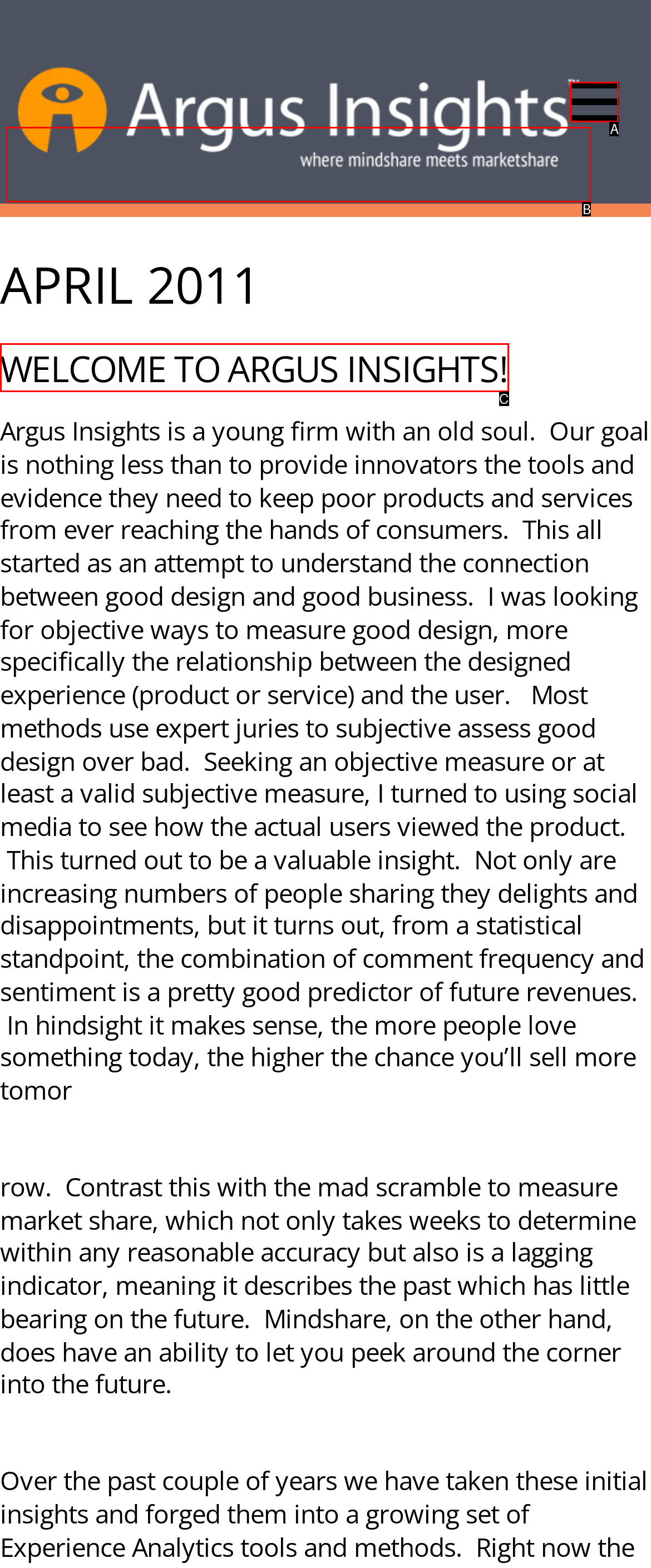Find the HTML element that matches the description: title="Argus Insights, Inc."
Respond with the corresponding letter from the choices provided.

B